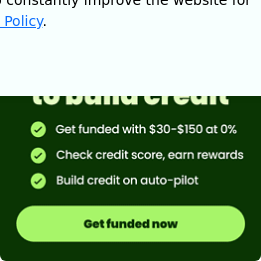Elaborate on the various elements present in the image.

The image features an advertisement for a financial service aimed at helping individuals build their credit. The design incorporates a vibrant green background that highlights the key benefits of the service. Notable points include:

- **Funding Options**: Users can get funded with amounts ranging from $30 to $150 at a 0% interest rate.
- **Credit Management**: The service offers tools to check credit scores while also providing opportunities to earn rewards.
- **Automated Credit Building**: It enables users to build credit on auto-pilot, simplifying the process.

Prominently displayed is a call-to-action button inviting users to "Get funded now," encouraging prompt engagement with the service.